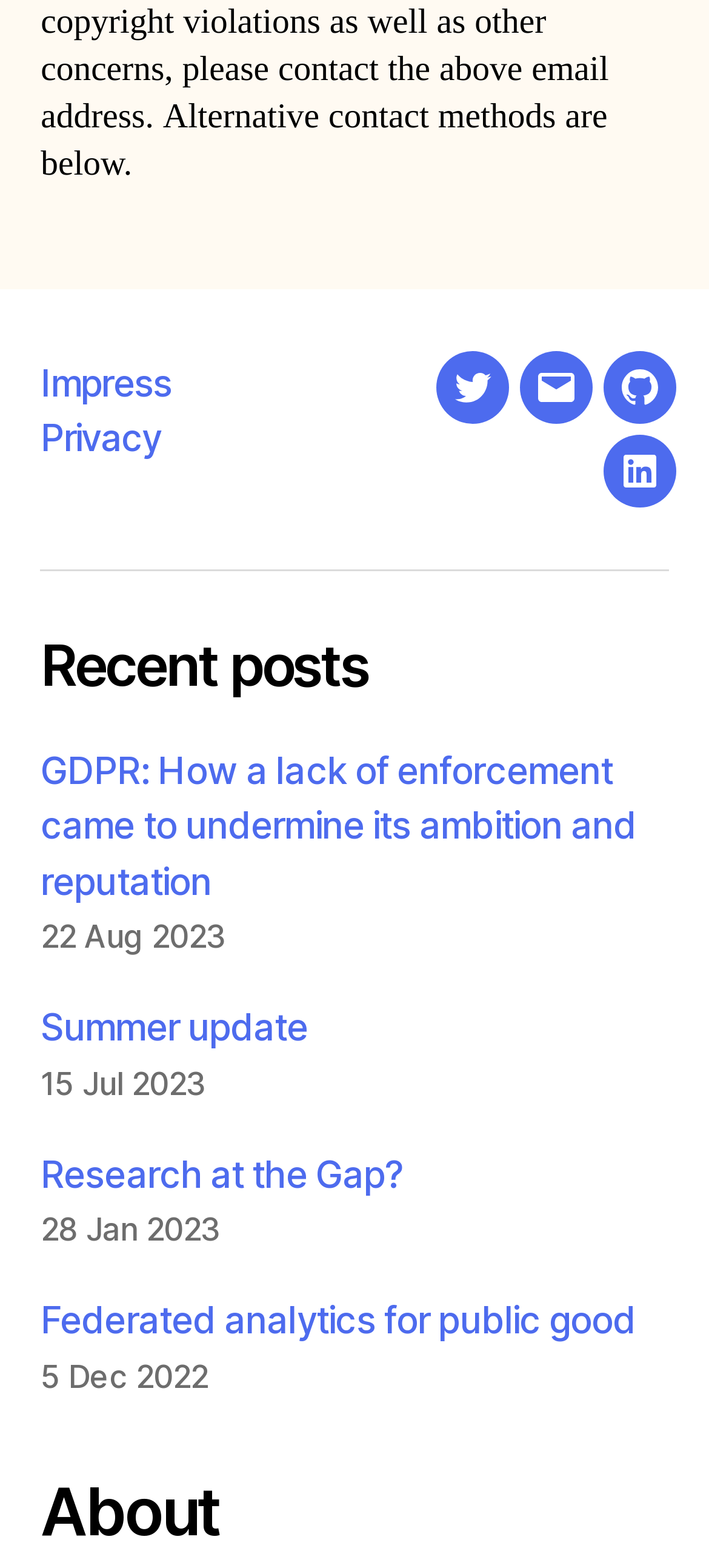Refer to the element description Federated analytics for public good and identify the corresponding bounding box in the screenshot. Format the coordinates as (top-left x, top-left y, bottom-right x, bottom-right y) with values in the range of 0 to 1.

[0.057, 0.827, 0.897, 0.856]